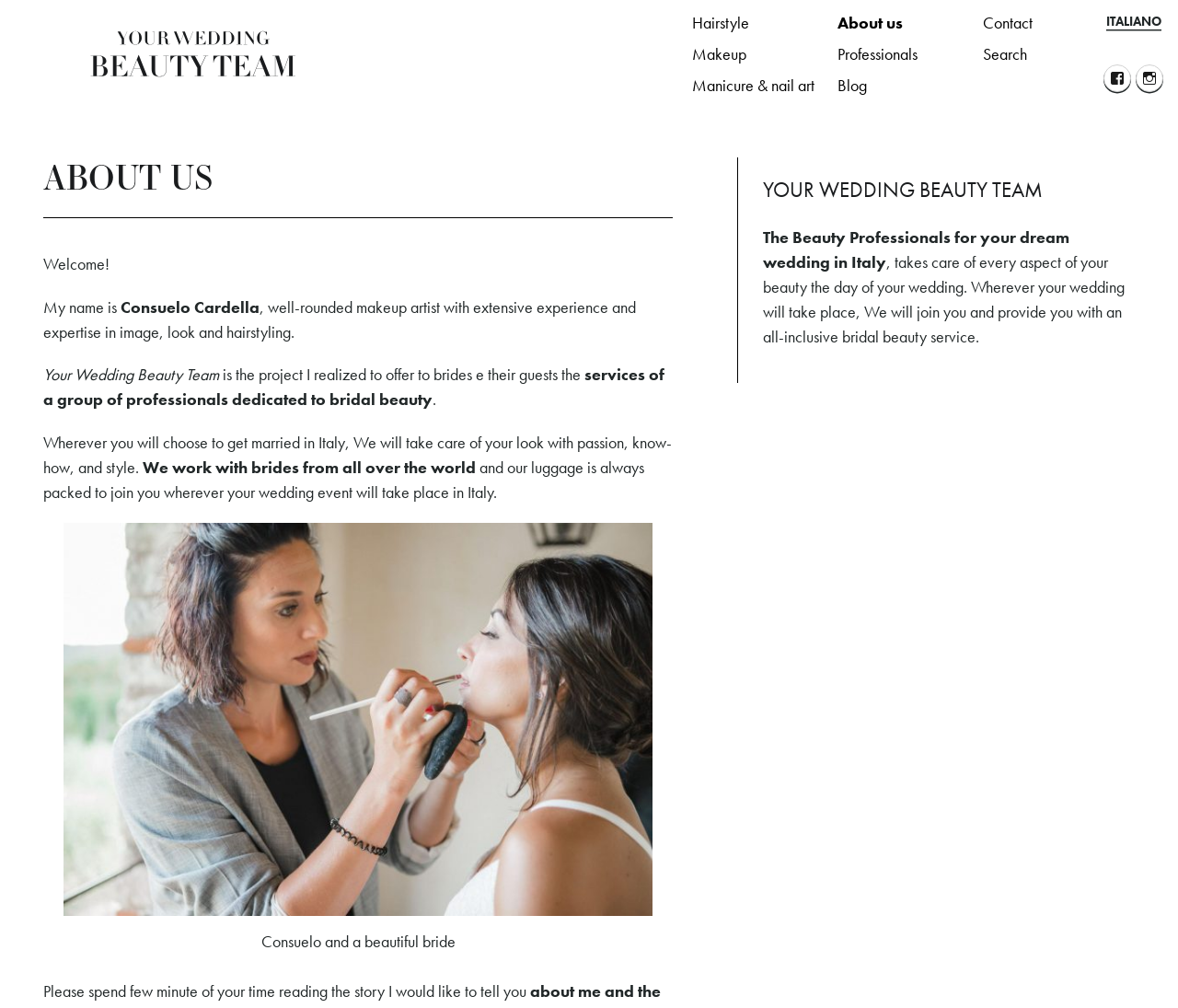Explain the features and main sections of the webpage comprehensively.

This webpage is about Consuelo Cardella, a well-rounded makeup artist, and her project "Your Wedding Beauty Team" which offers bridal beauty services in Italy. 

At the top right corner, there is a language switch option with "SWITCH TO" and "ITALIANO" links. Below it, there is a logo of "Your Wedding Beauty Team" on the left side, and a navigation menu with links to "Hairstyle", "Makeup", "Manicure & nail art", "About us", "Professionals", "Blog", "Contact", and "Search" on the right side. 

On the top right corner, there are also social media links to Facebook and Instagram. 

The main content of the webpage is divided into two sections. The first section has a heading "ABOUT US" and introduces Consuelo Cardella, the founder of "Your Wedding Beauty Team". The text describes her as a well-rounded makeup artist with extensive experience and expertise in image, look, and hairstyling. It also explains that her project offers services of a group of professionals dedicated to bridal beauty. 

Below the introduction, there is a large image of Consuelo Cardella working on a bride's makeup, with a caption "Consuelo and a beautiful bride". 

The second section has a heading "YOUR WEDDING BEAUTY TEAM" and describes the services offered by the team. The text explains that they take care of every aspect of the bride's beauty on the wedding day, providing an all-inclusive bridal beauty service wherever the wedding takes place in Italy.